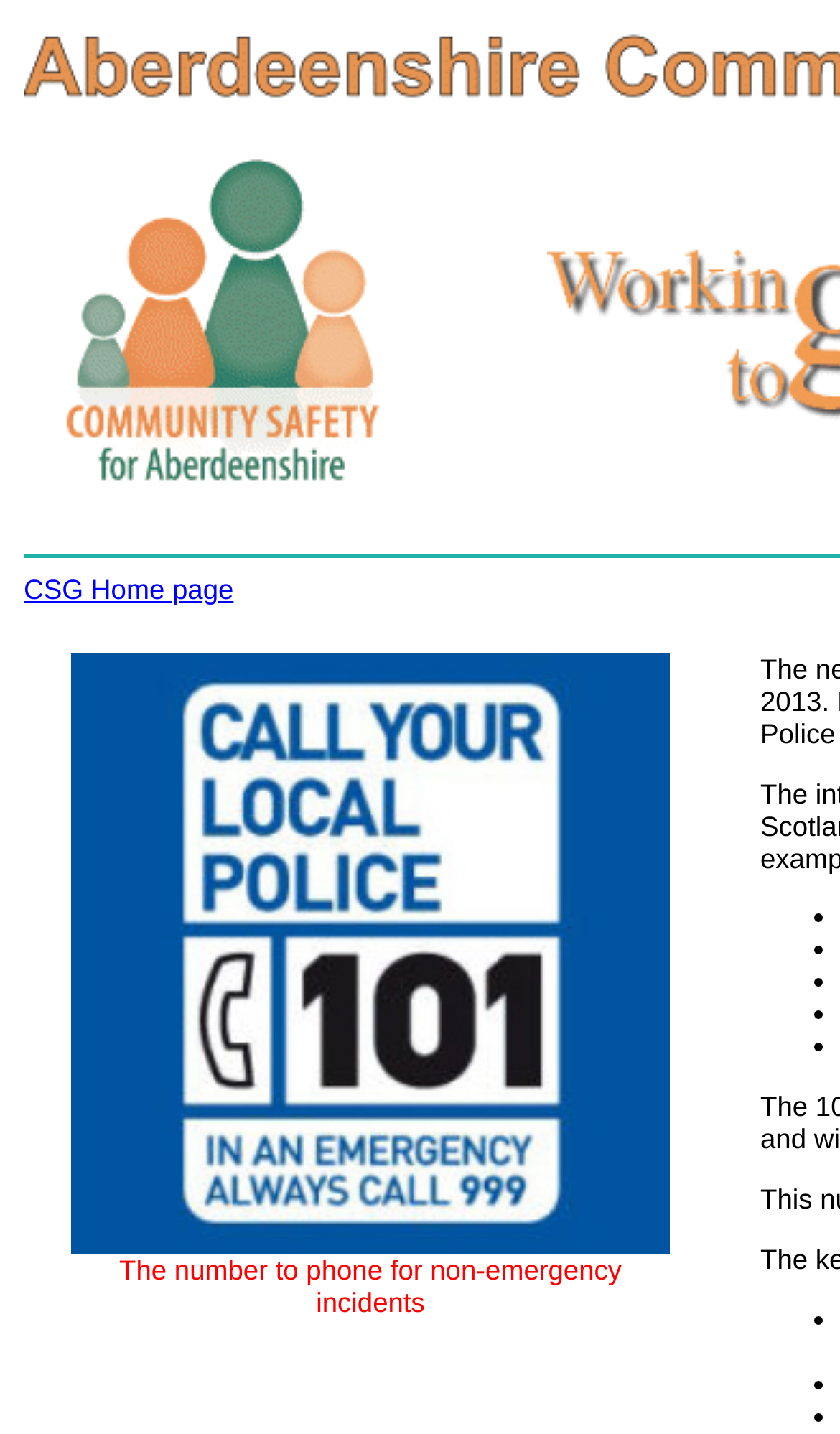How many list markers are there on the webpage?
Please provide a single word or phrase based on the screenshot.

8